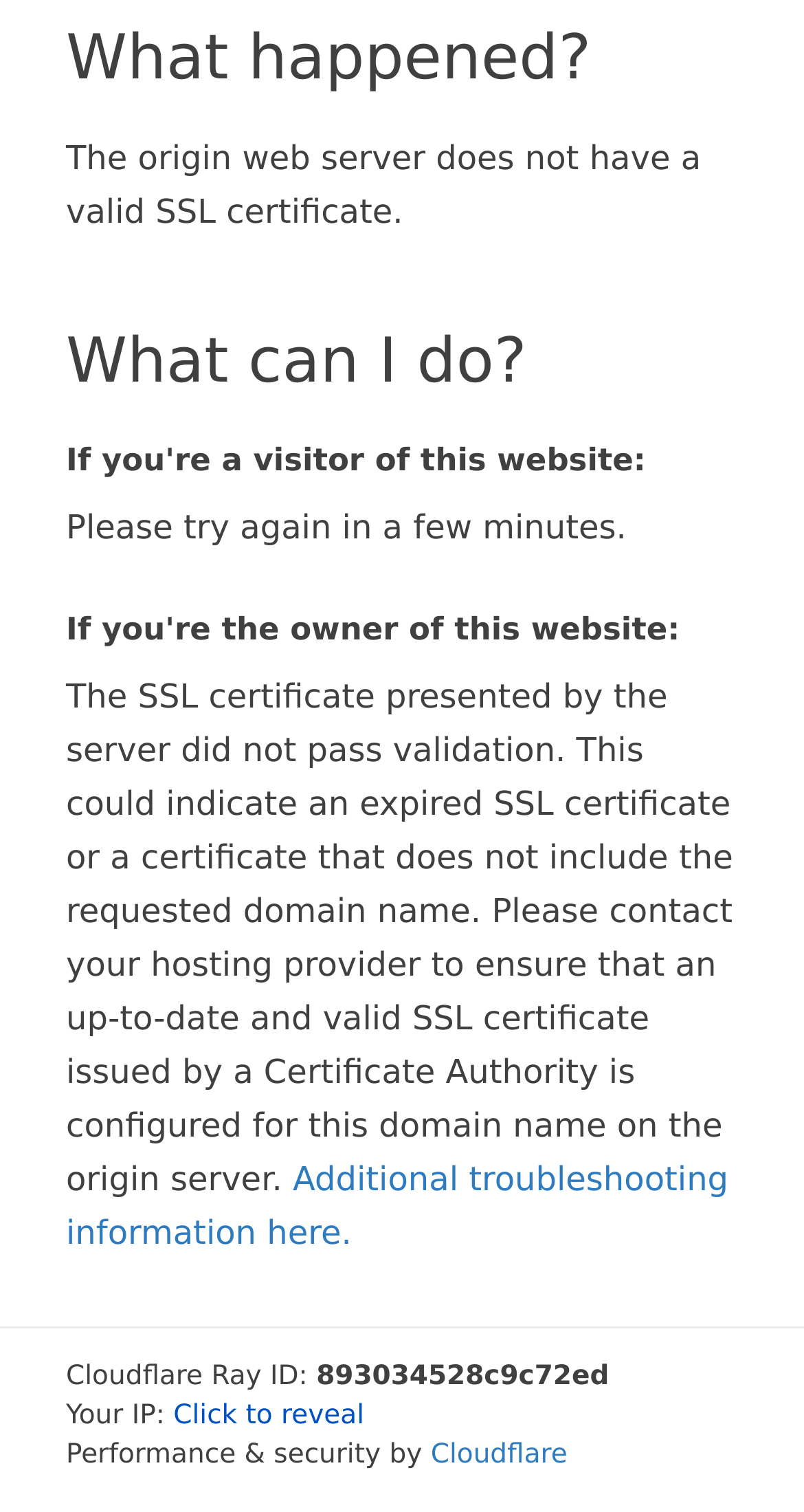What is the issue with the website's SSL certificate?
Using the image provided, answer with just one word or phrase.

Invalid SSL certificate